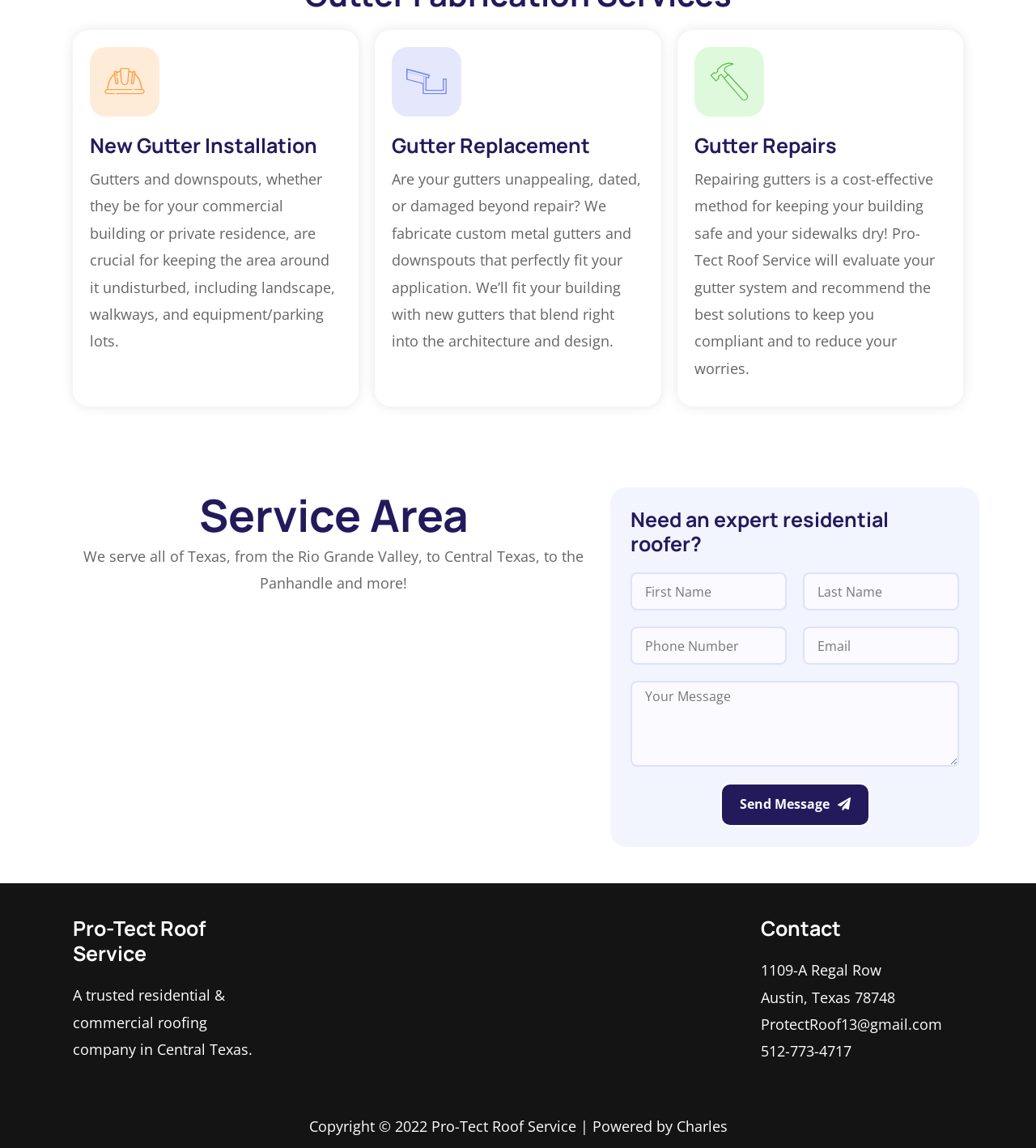Please give a succinct answer to the question in one word or phrase:
How can I contact Pro-Tect Roof Service?

Phone, email, or message